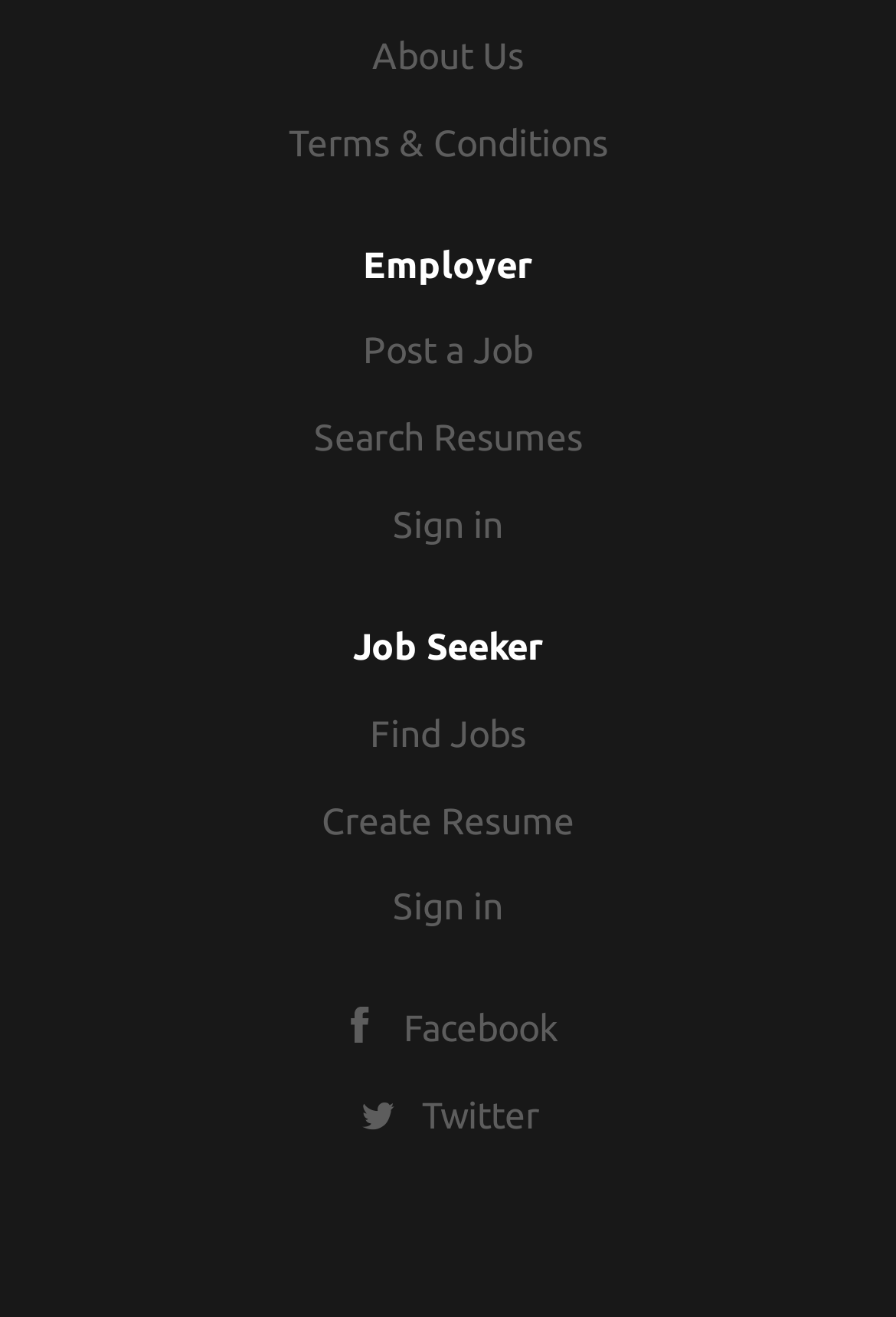Could you locate the bounding box coordinates for the section that should be clicked to accomplish this task: "Post a job".

[0.405, 0.25, 0.595, 0.282]